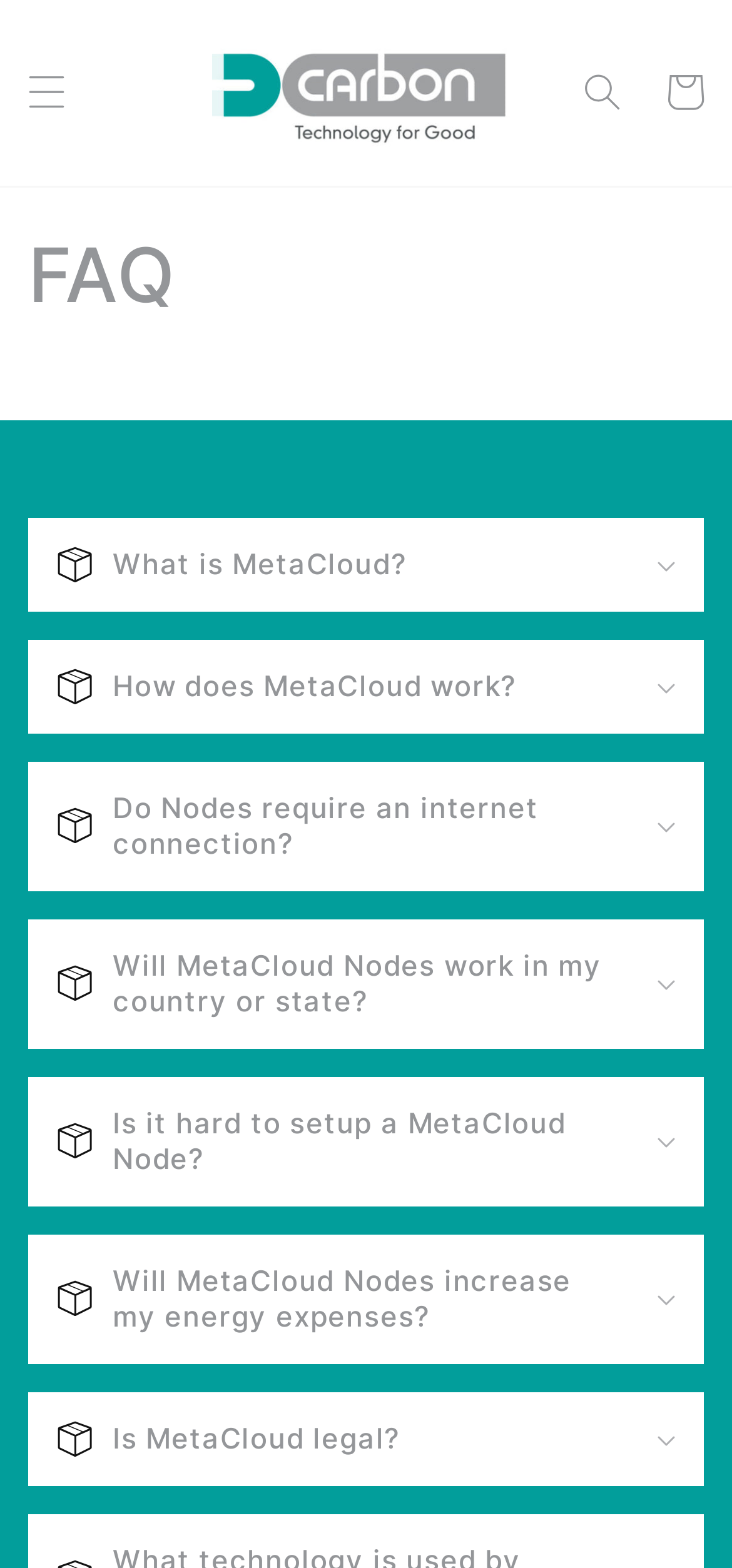Kindly provide the bounding box coordinates of the section you need to click on to fulfill the given instruction: "Click the menu button".

[0.008, 0.033, 0.121, 0.085]